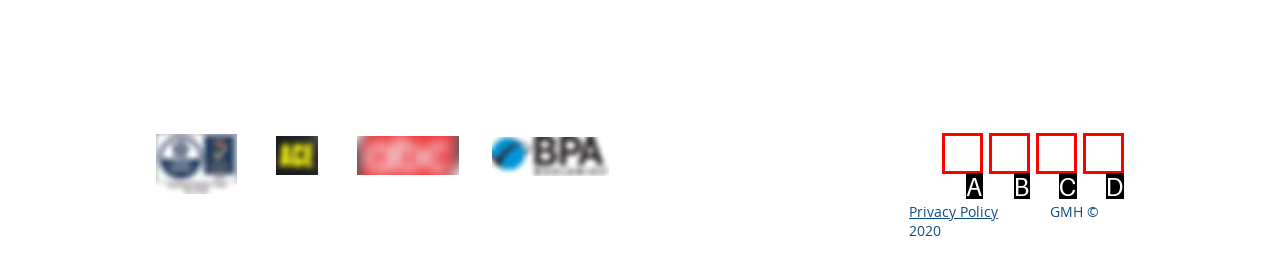Identify the HTML element that corresponds to the following description: aria-label="Grey Instagram Icon". Provide the letter of the correct option from the presented choices.

D